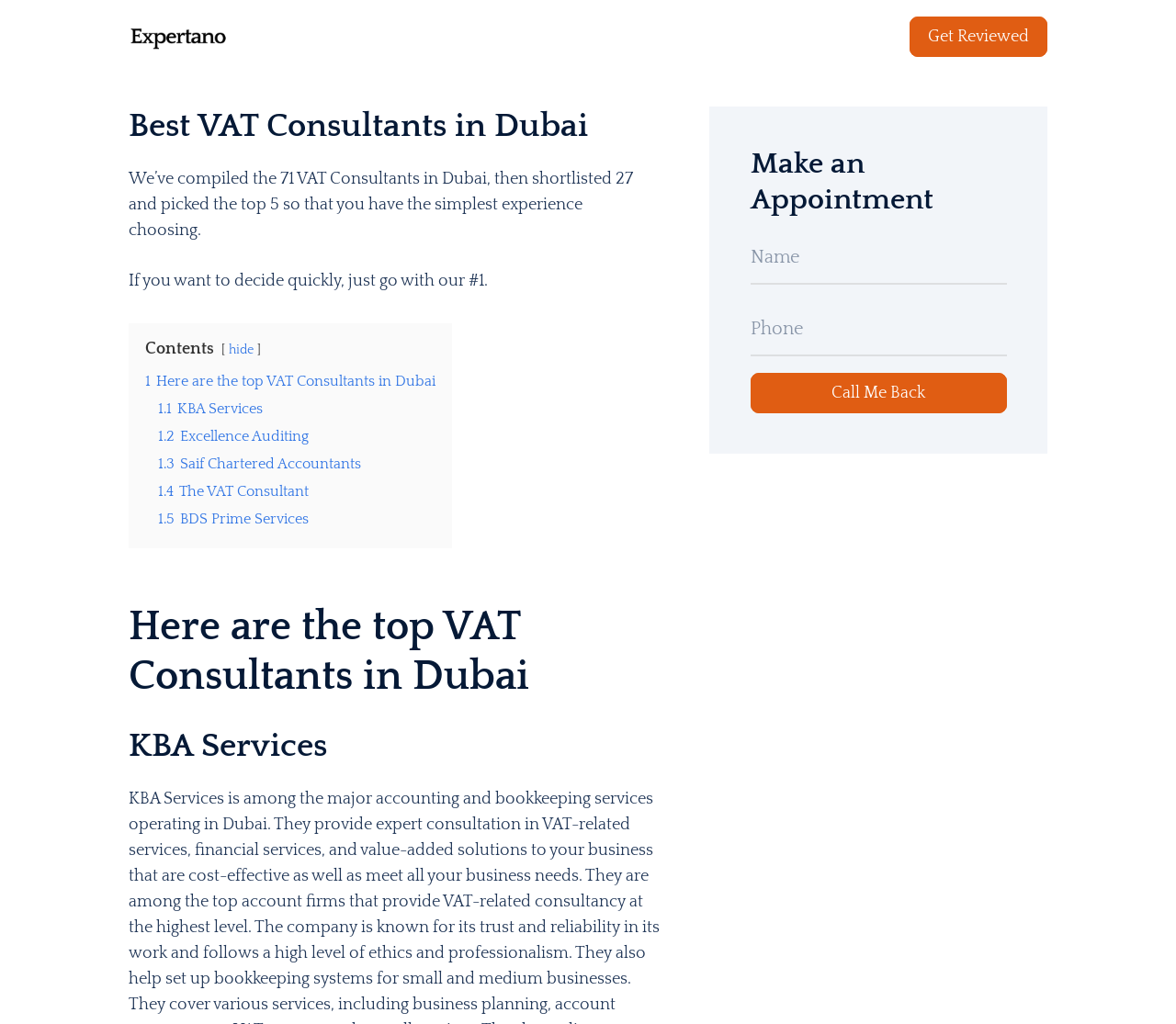Using the description: "Get Reviewed", identify the bounding box of the corresponding UI element in the screenshot.

[0.774, 0.017, 0.891, 0.055]